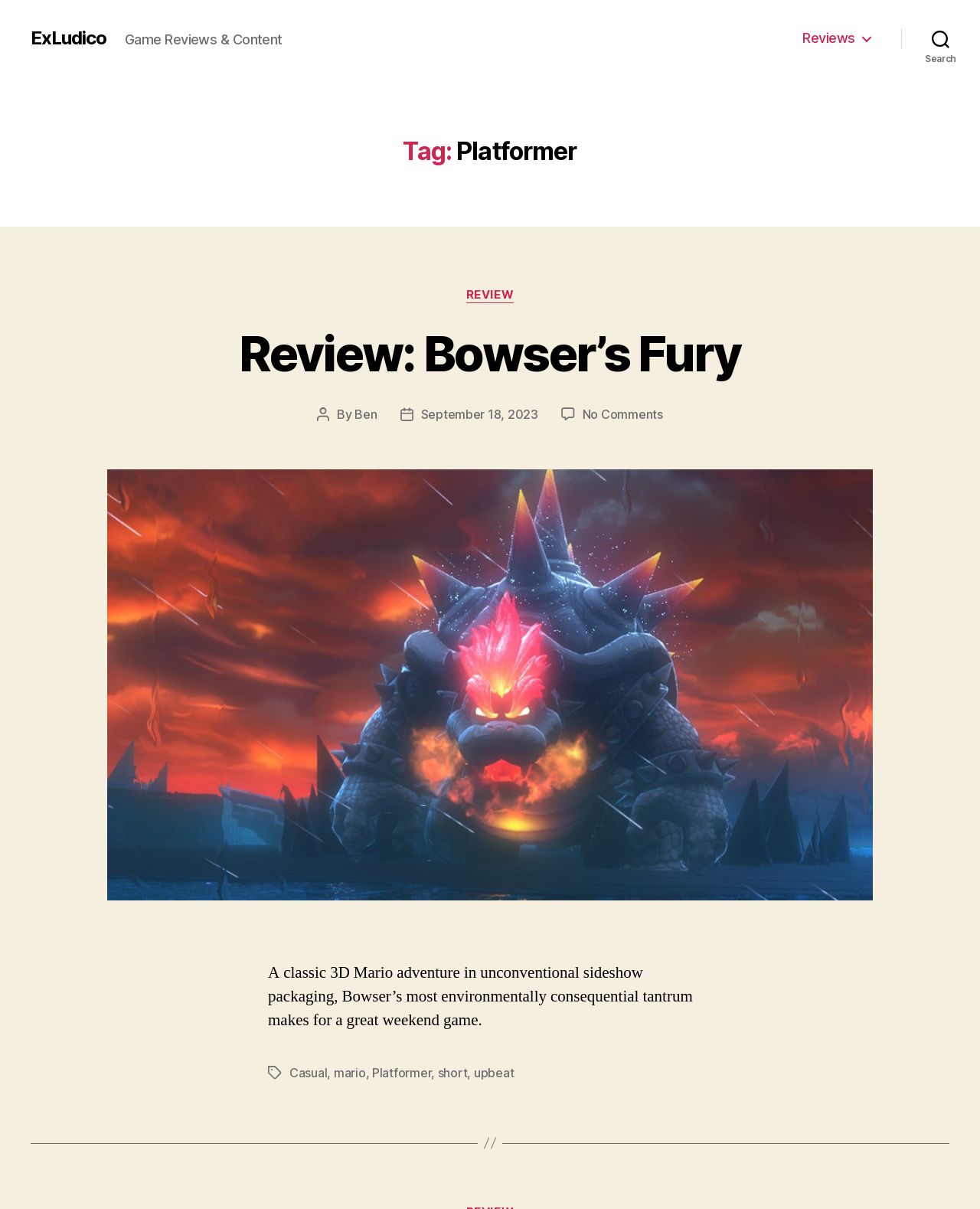Please provide a comprehensive response to the question below by analyzing the image: 
Who is the author of the review?

I found the author of the review by looking at the text 'By' followed by the link 'Ben', which indicates that Ben is the author of the review.